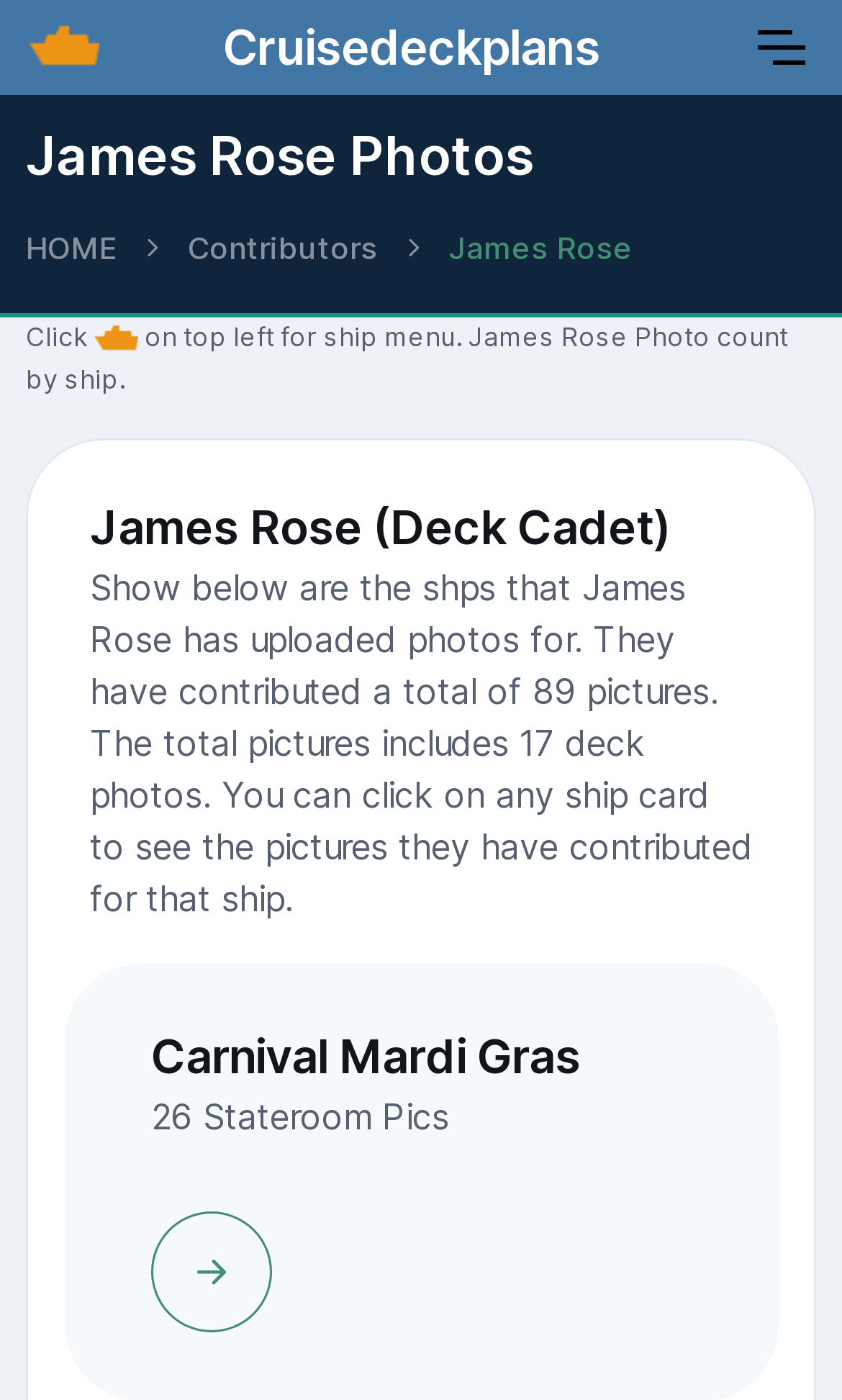Predict the bounding box of the UI element based on this description: "Cruisedeckplans".

[0.251, 0.002, 0.713, 0.066]